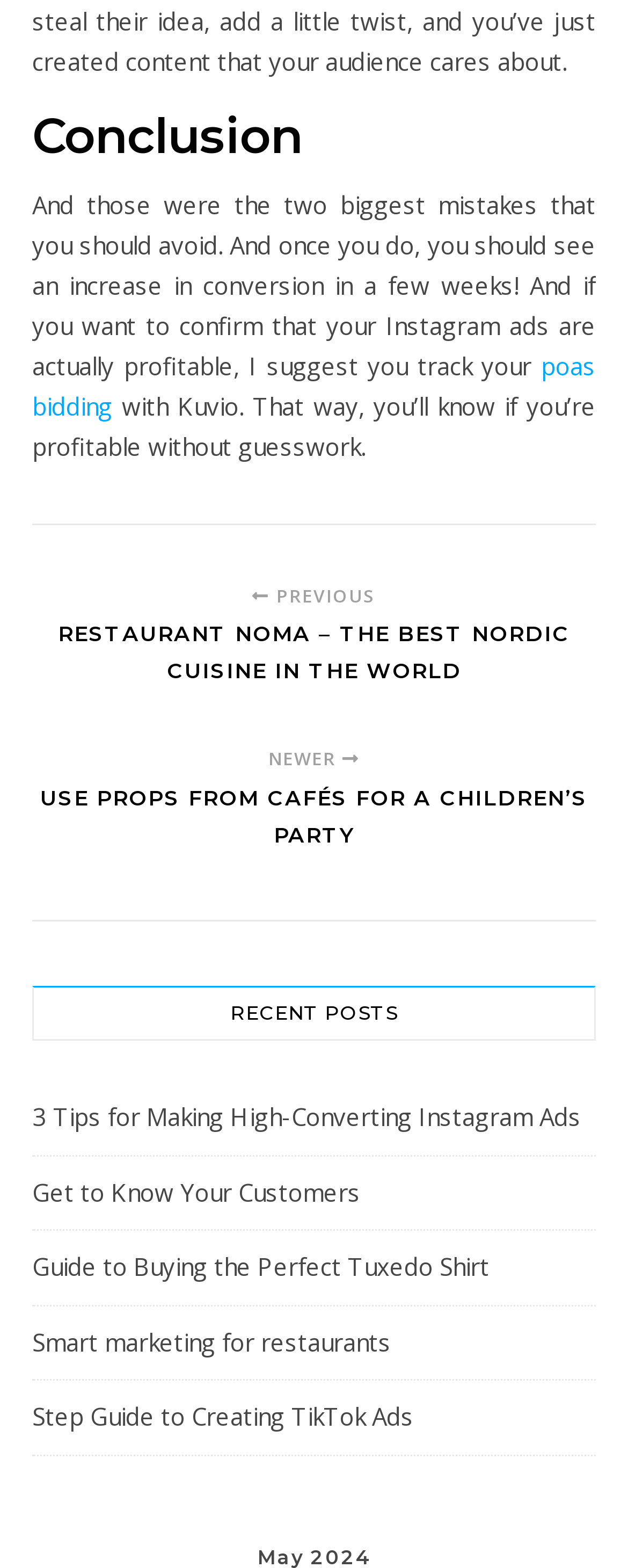Locate the bounding box coordinates of the region to be clicked to comply with the following instruction: "visit the previous page". The coordinates must be four float numbers between 0 and 1, in the form [left, top, right, bottom].

[0.429, 0.371, 0.599, 0.387]